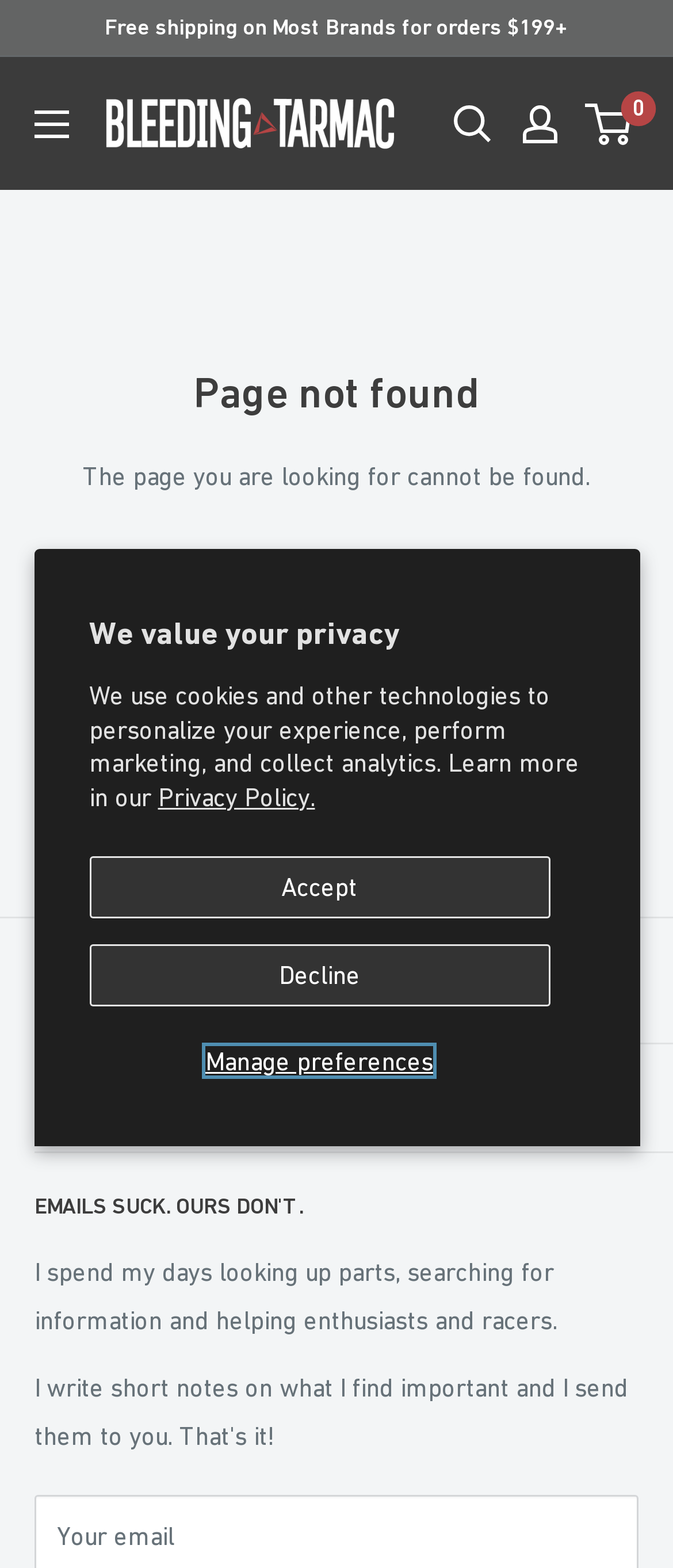Identify the bounding box coordinates of the element that should be clicked to fulfill this task: "Contact Us". The coordinates should be provided as four float numbers between 0 and 1, i.e., [left, top, right, bottom].

[0.051, 0.93, 0.897, 0.964]